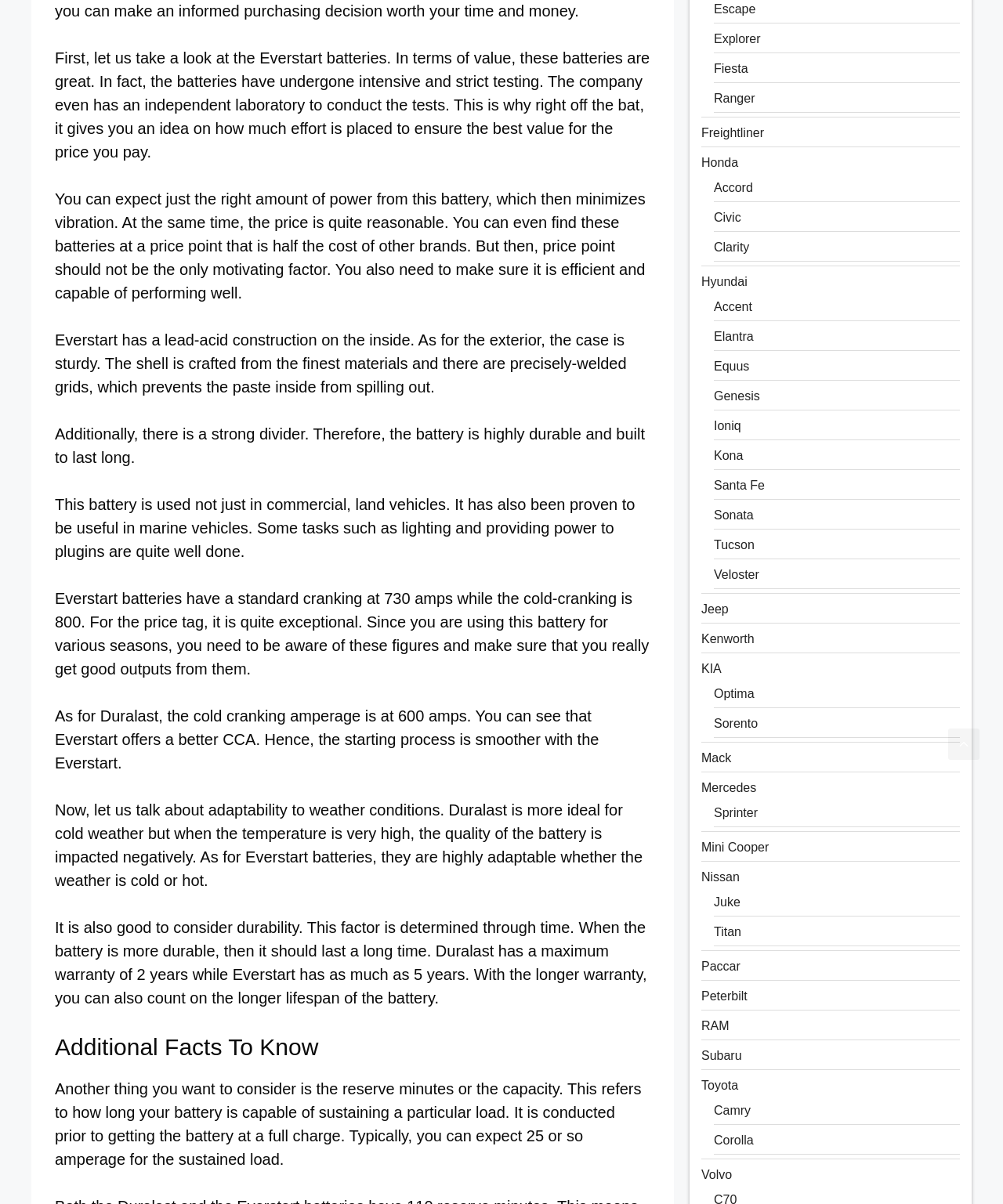Pinpoint the bounding box coordinates of the element to be clicked to execute the instruction: "Click on the Scroll back to top link".

[0.945, 0.605, 0.977, 0.631]